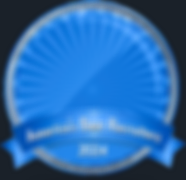Generate an in-depth description of the visual content.

The image features a blue medallion or seal, symbolizing a notable achievement. The design includes a radiant background with rays extending outward, creating a prestigious look. Centrally placed, a banner runs across the middle, displaying the text "American Small Business" along with the year "2024" at the bottom. The composition suggests recognition or award within the small business community, emphasizing excellence and credibility. This emblematic representation signifies pride and accomplishment, likely awarded for outstanding contributions or service in the nonprofit sector.